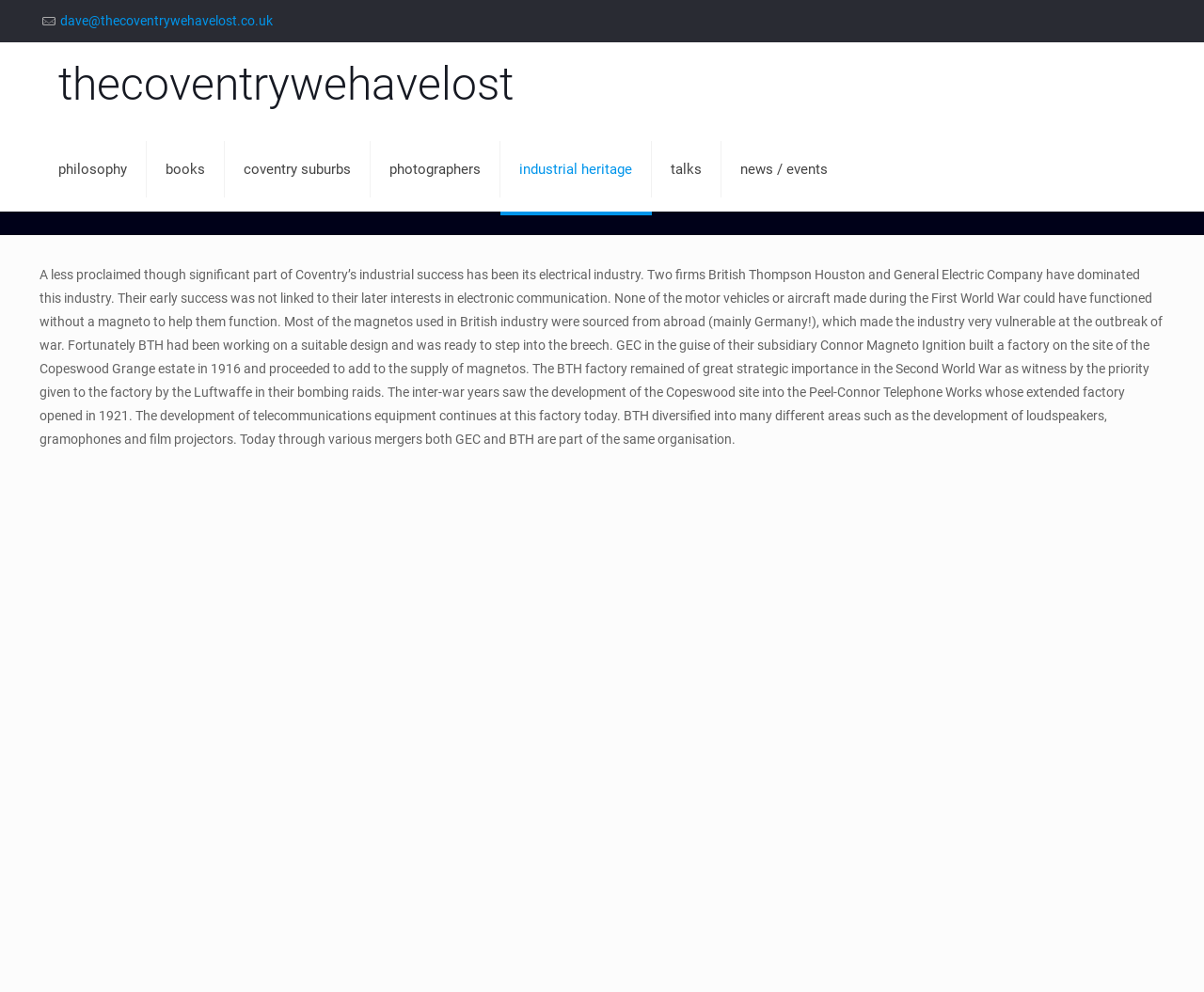Given the description of a UI element: "news / events", identify the bounding box coordinates of the matching element in the webpage screenshot.

[0.599, 0.128, 0.703, 0.213]